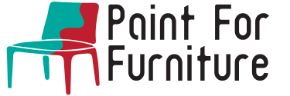What is the topic of the associated article?
Please answer the question as detailed as possible.

The image encapsulates the emerging Trends in Painting, making it a striking visual introduction to the associated article titled 'Interior Design Trends for 2024'.